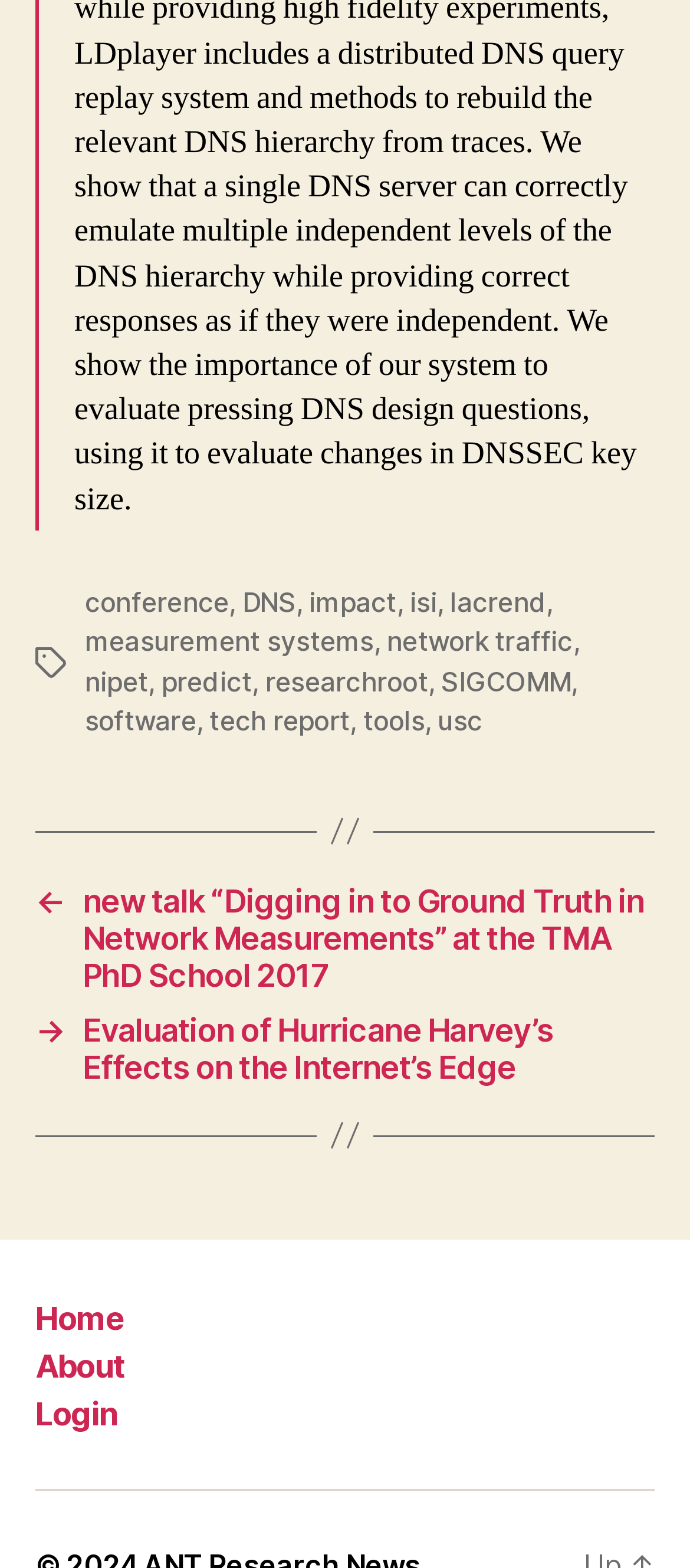What is the first tag listed?
Can you provide a detailed and comprehensive answer to the question?

The first tag listed is 'conference' which is a link element located at the top of the webpage with a bounding box of [0.123, 0.373, 0.332, 0.394].